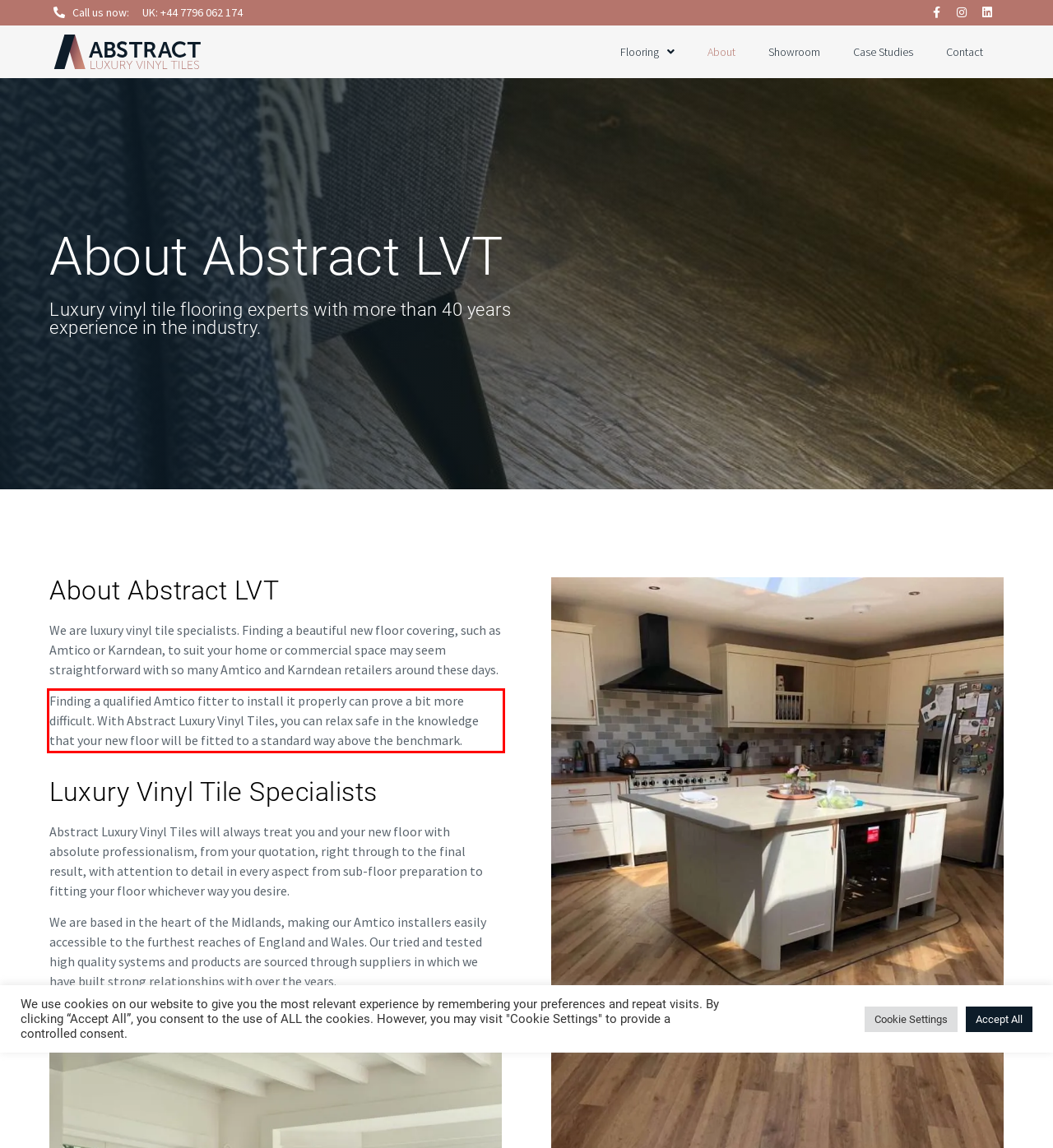With the provided screenshot of a webpage, locate the red bounding box and perform OCR to extract the text content inside it.

Finding a qualified Amtico fitter to install it properly can prove a bit more difficult. With Abstract Luxury Vinyl Tiles, you can relax safe in the knowledge that your new floor will be fitted to a standard way above the benchmark.